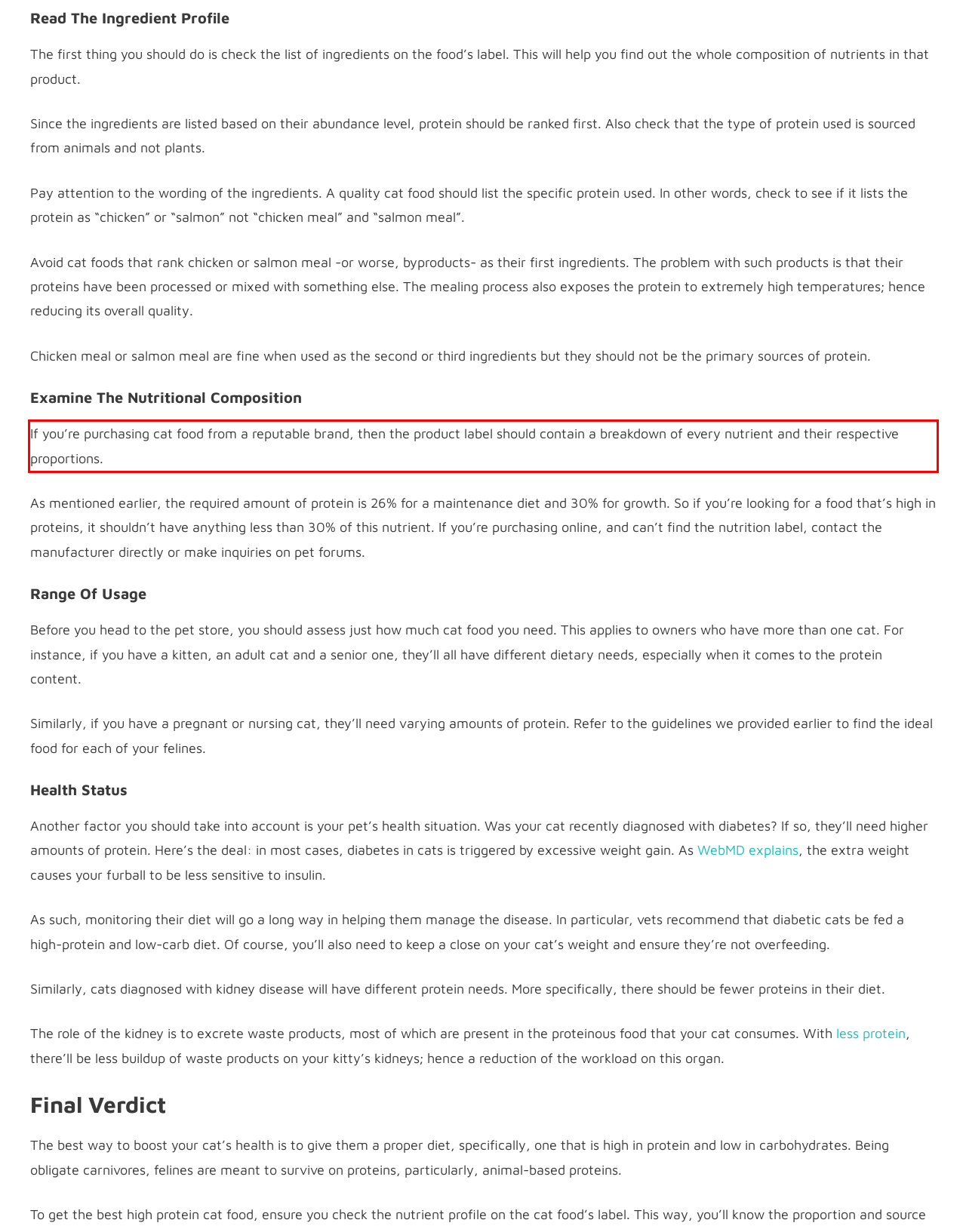Please perform OCR on the UI element surrounded by the red bounding box in the given webpage screenshot and extract its text content.

If you’re purchasing cat food from a reputable brand, then the product label should contain a breakdown of every nutrient and their respective proportions.